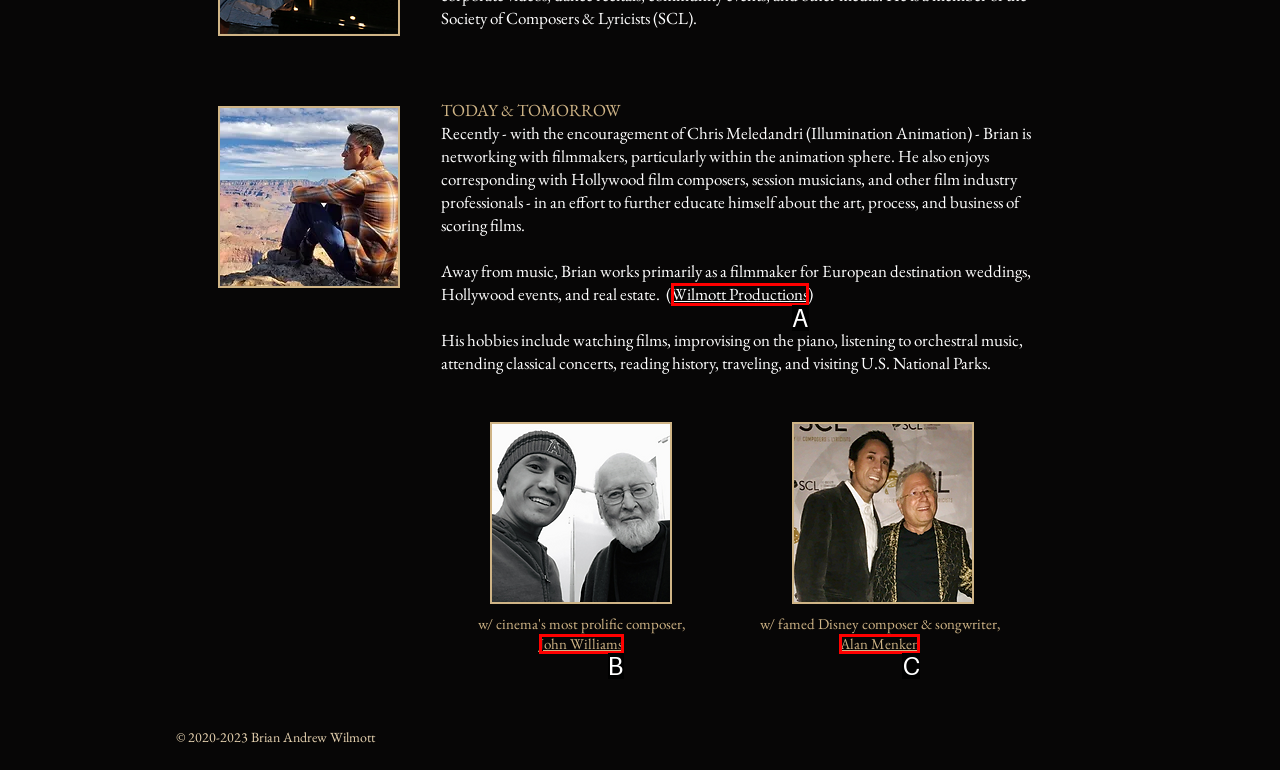Tell me which one HTML element best matches the description: Occult / Religion
Answer with the option's letter from the given choices directly.

None